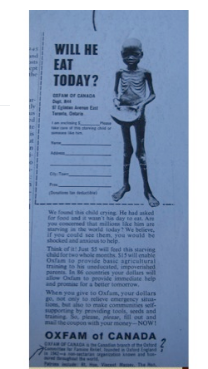What is the purpose of the space below the image?
Using the image provided, answer with just one word or phrase.

For personal details